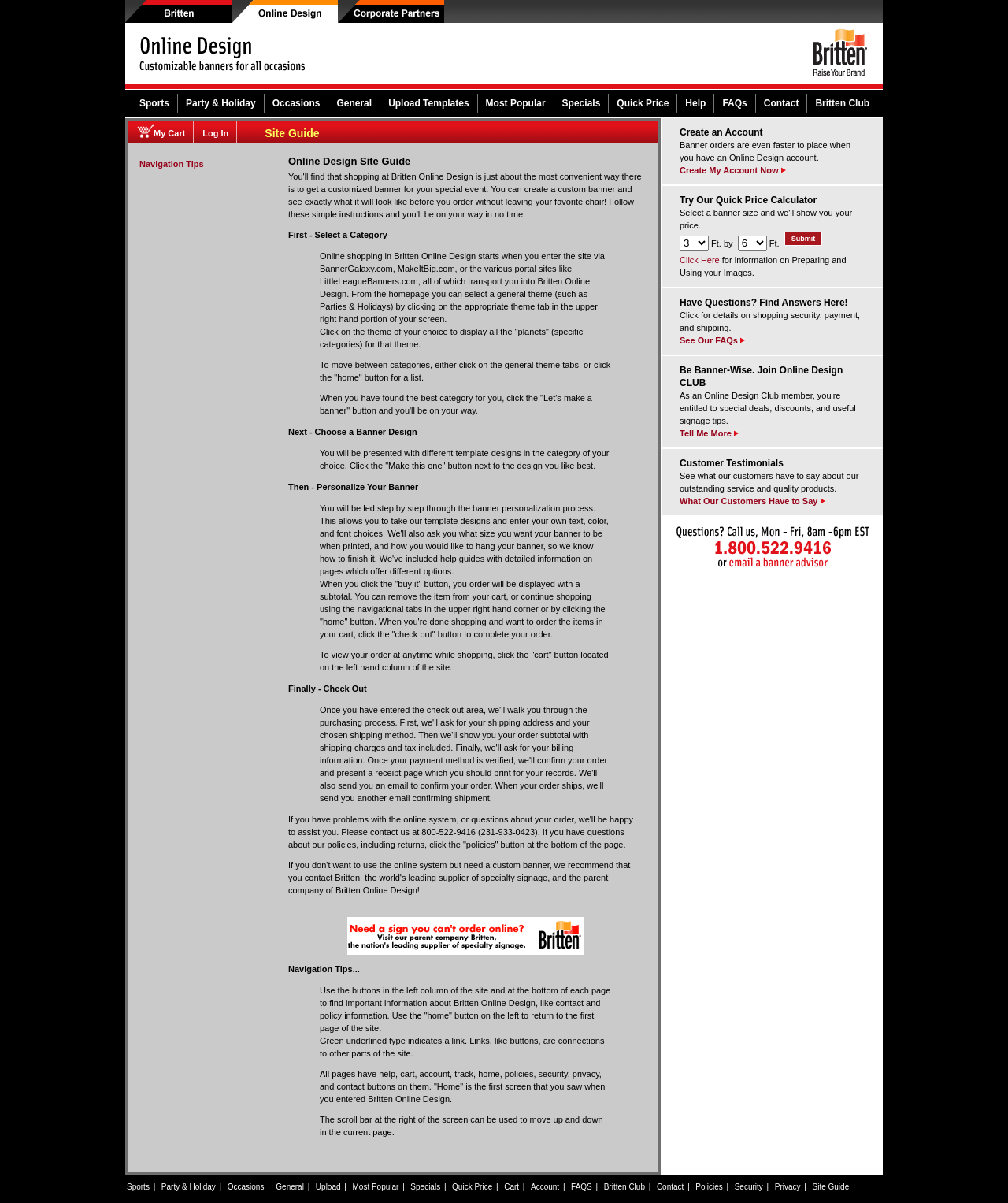Find the bounding box coordinates of the element to click in order to complete this instruction: "Try Our Quick Price Calculator". The bounding box coordinates must be four float numbers between 0 and 1, denoted as [left, top, right, bottom].

[0.674, 0.161, 0.859, 0.172]